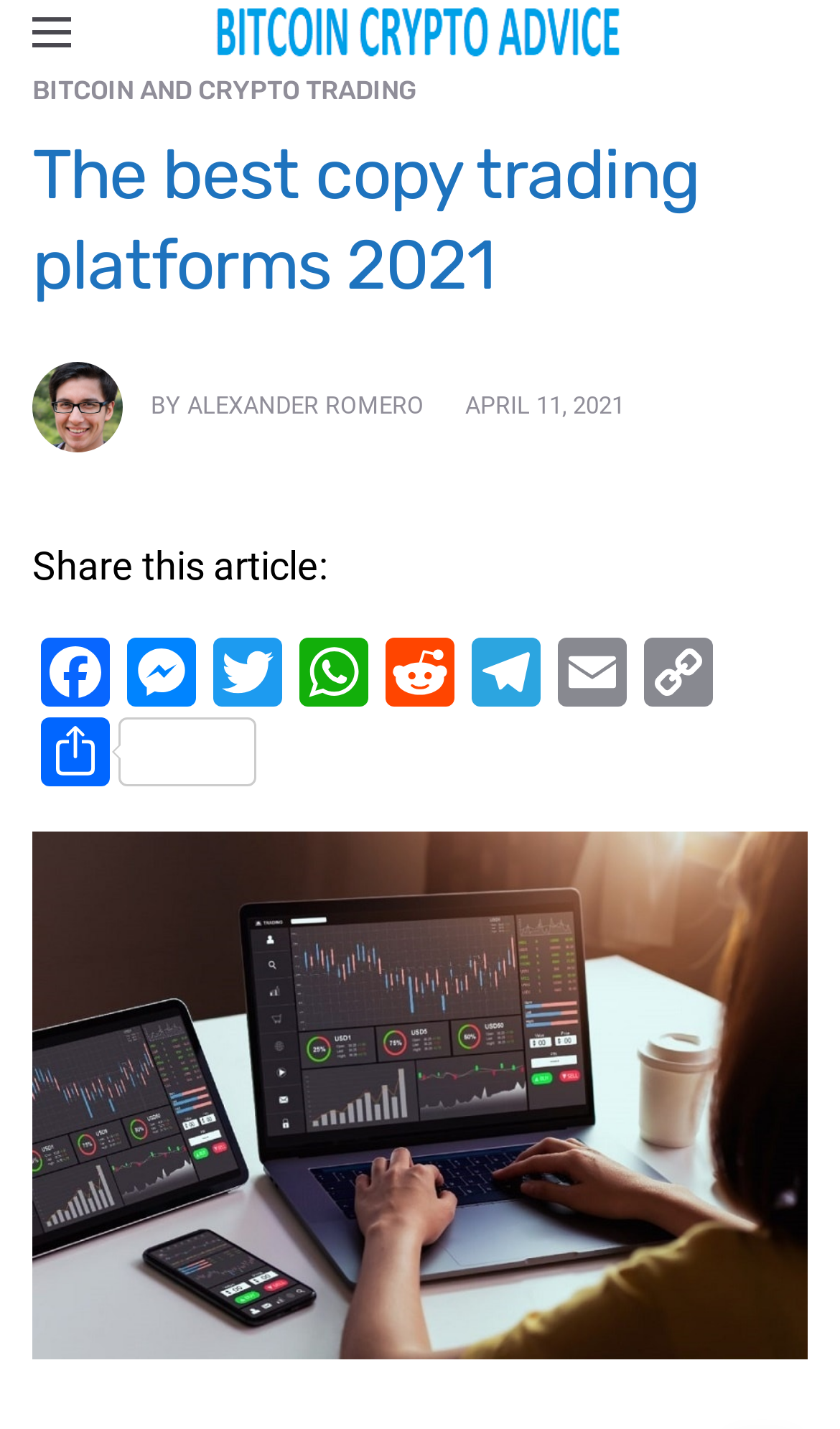Answer the question in a single word or phrase:
Who is the author of the article?

ALEXANDER ROMERO